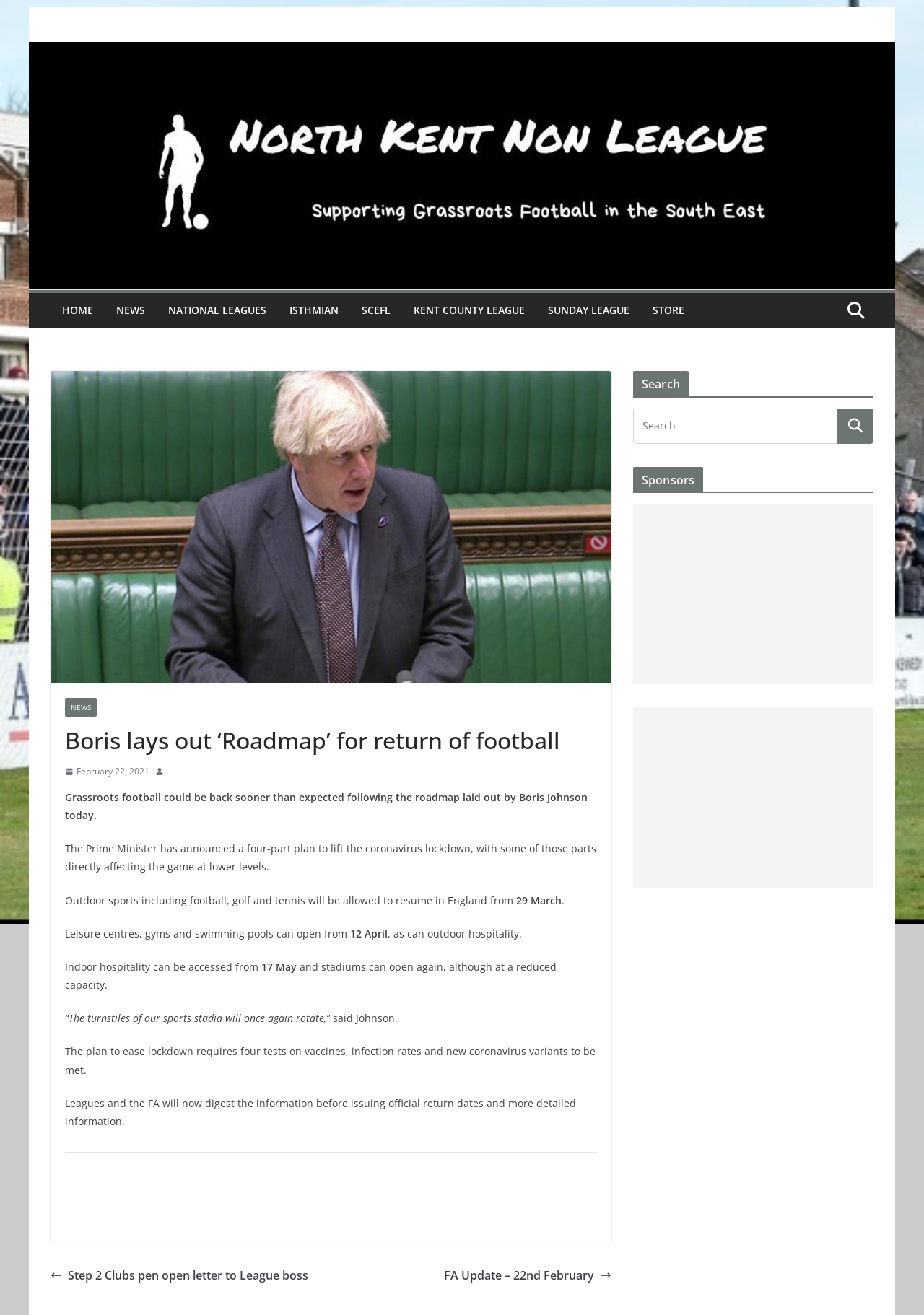Refer to the image and offer a detailed explanation in response to the question: What is the purpose of the search box?

I determined the purpose of the search box by looking at the search box element and its associated button, which suggests that it is used to search the website for specific content.